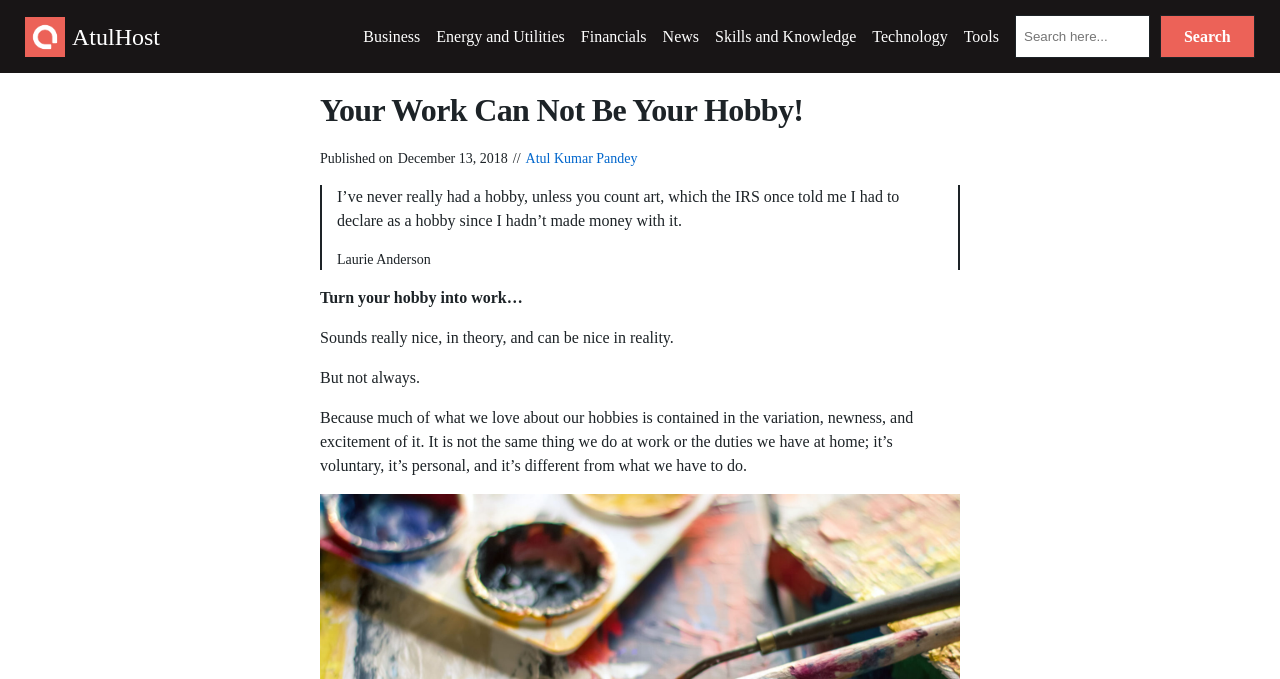What is the date of publication?
Please answer the question with a detailed response using the information from the screenshot.

The date of publication can be found in the time element with the text 'December 13, 2018' located below the main heading.